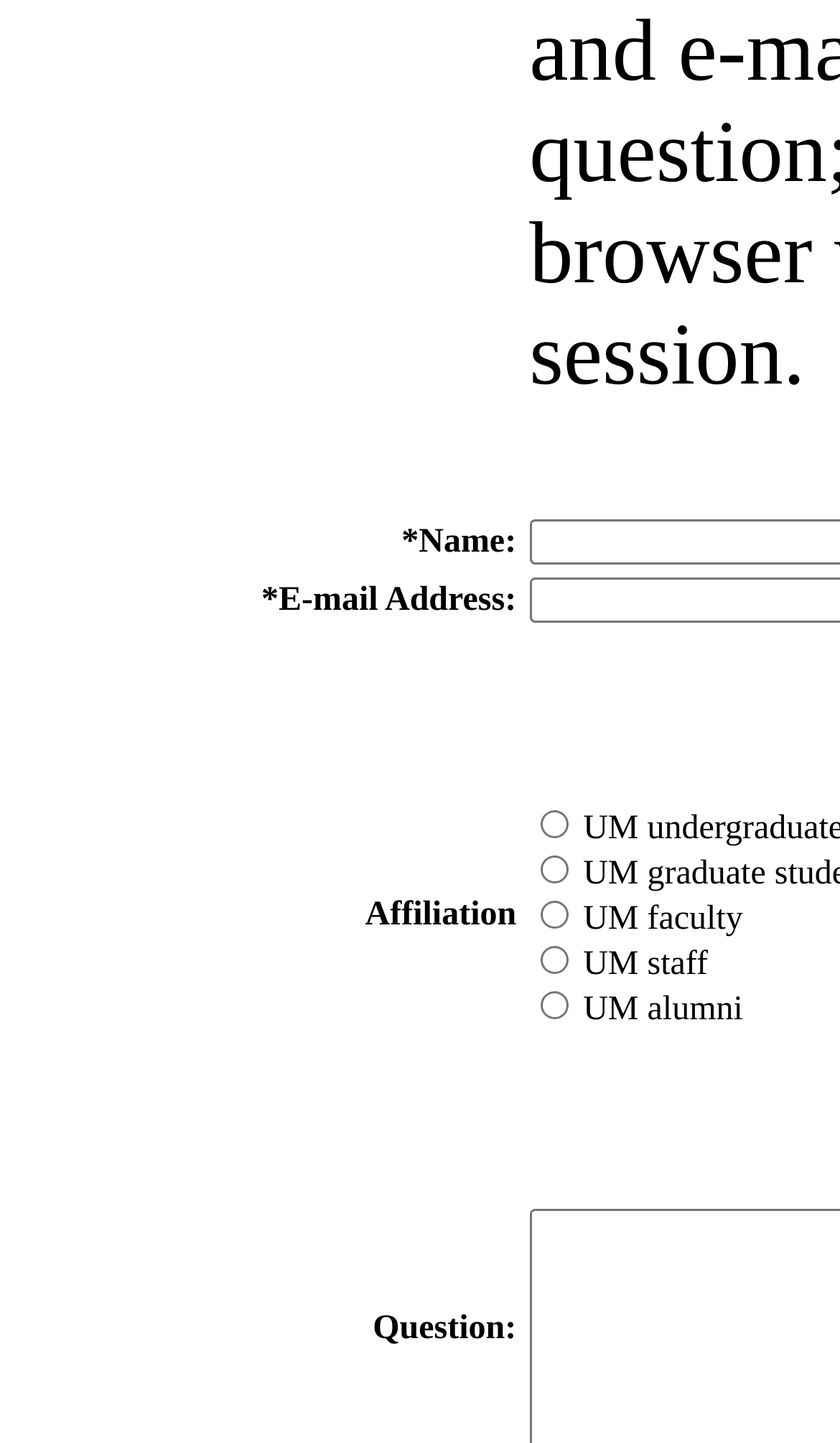Answer with a single word or phrase: 
How many radio options are available for affiliation?

5